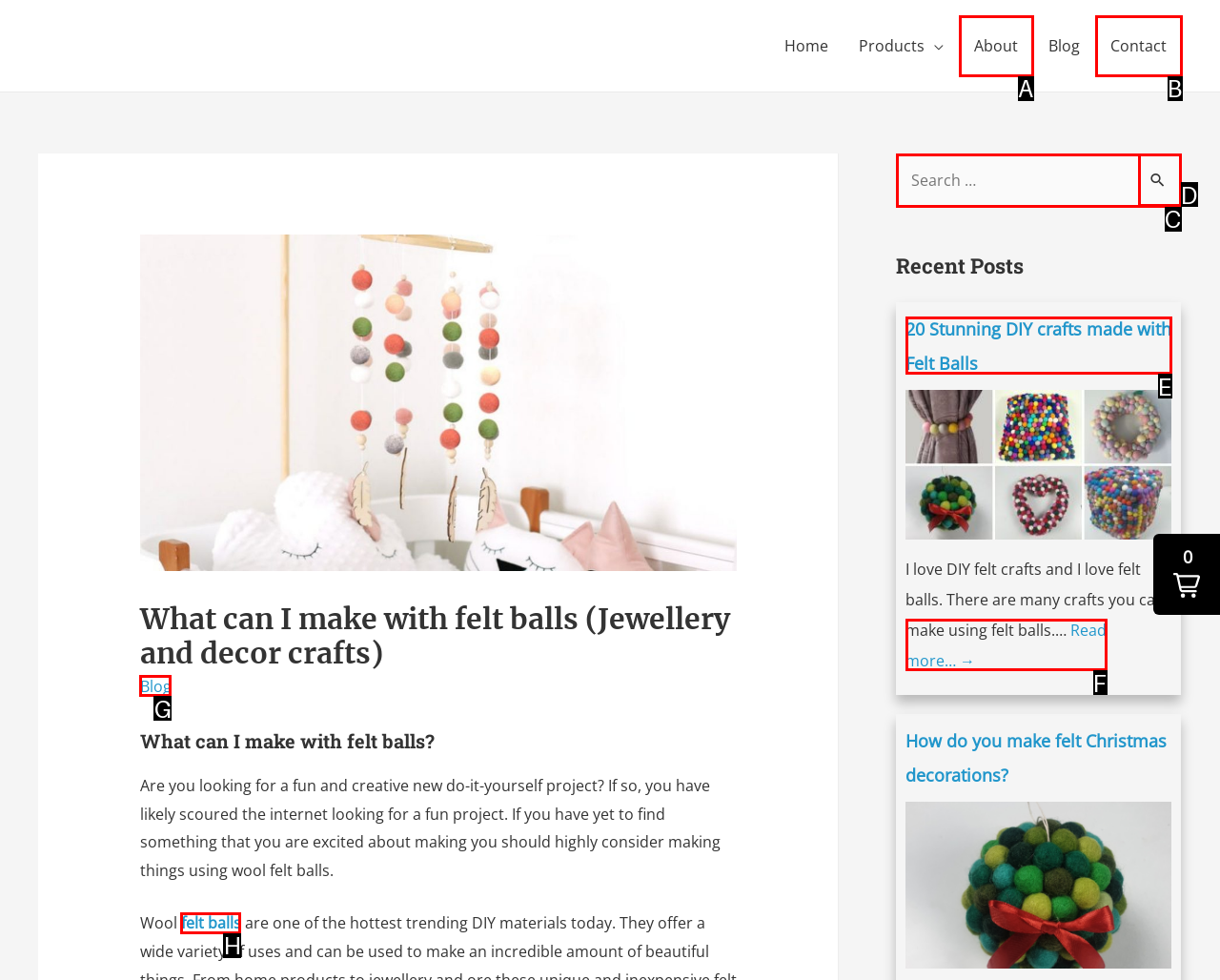Pick the HTML element that should be clicked to execute the task: Click on the 'Contact' link
Respond with the letter corresponding to the correct choice.

B